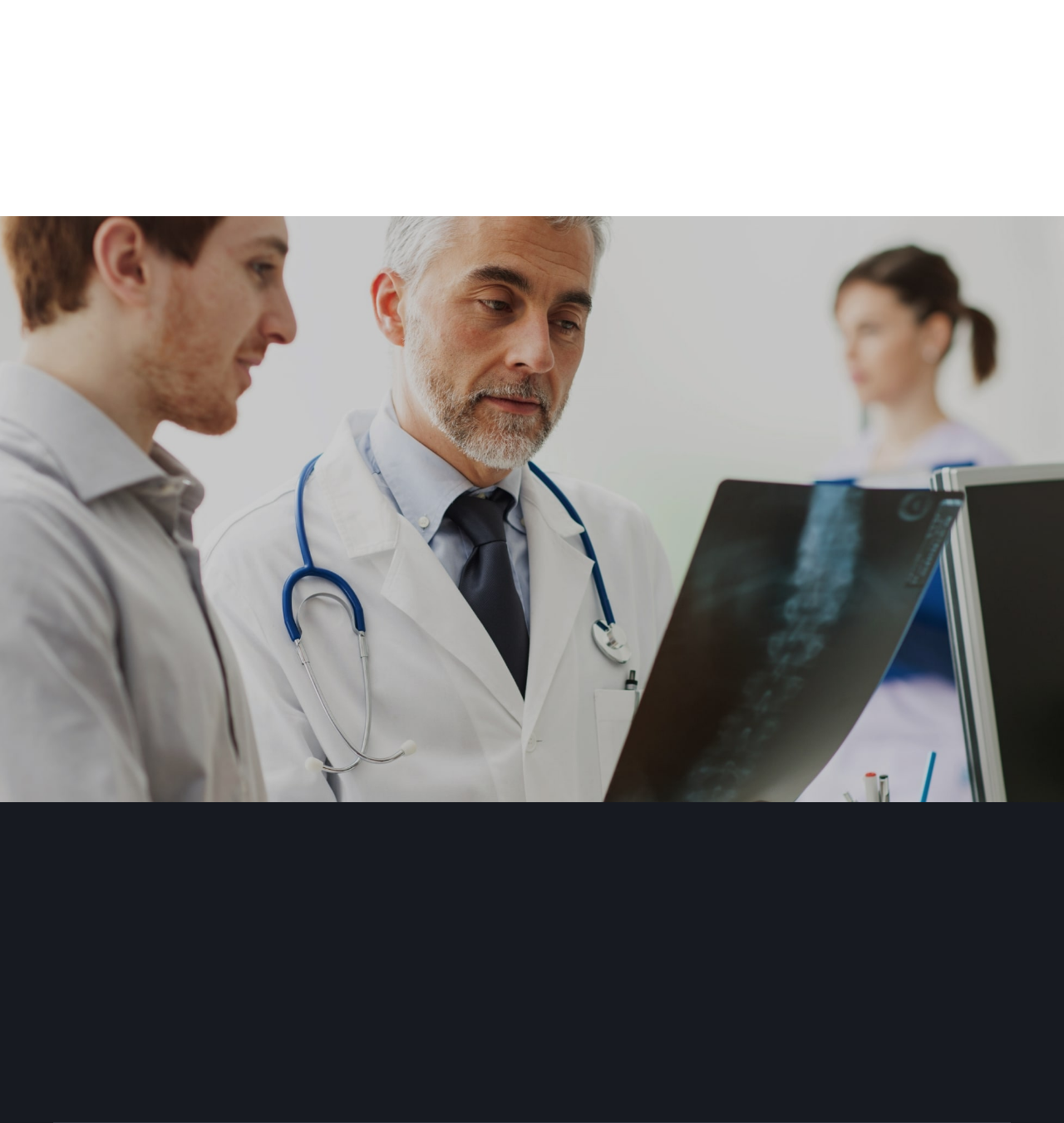Carefully examine the image and provide an in-depth answer to the question: What social media platforms are linked in the footer?

The footer section of the webpage contains four social media links, represented by icons, which are likely links to the website's social media profiles on four different platforms.